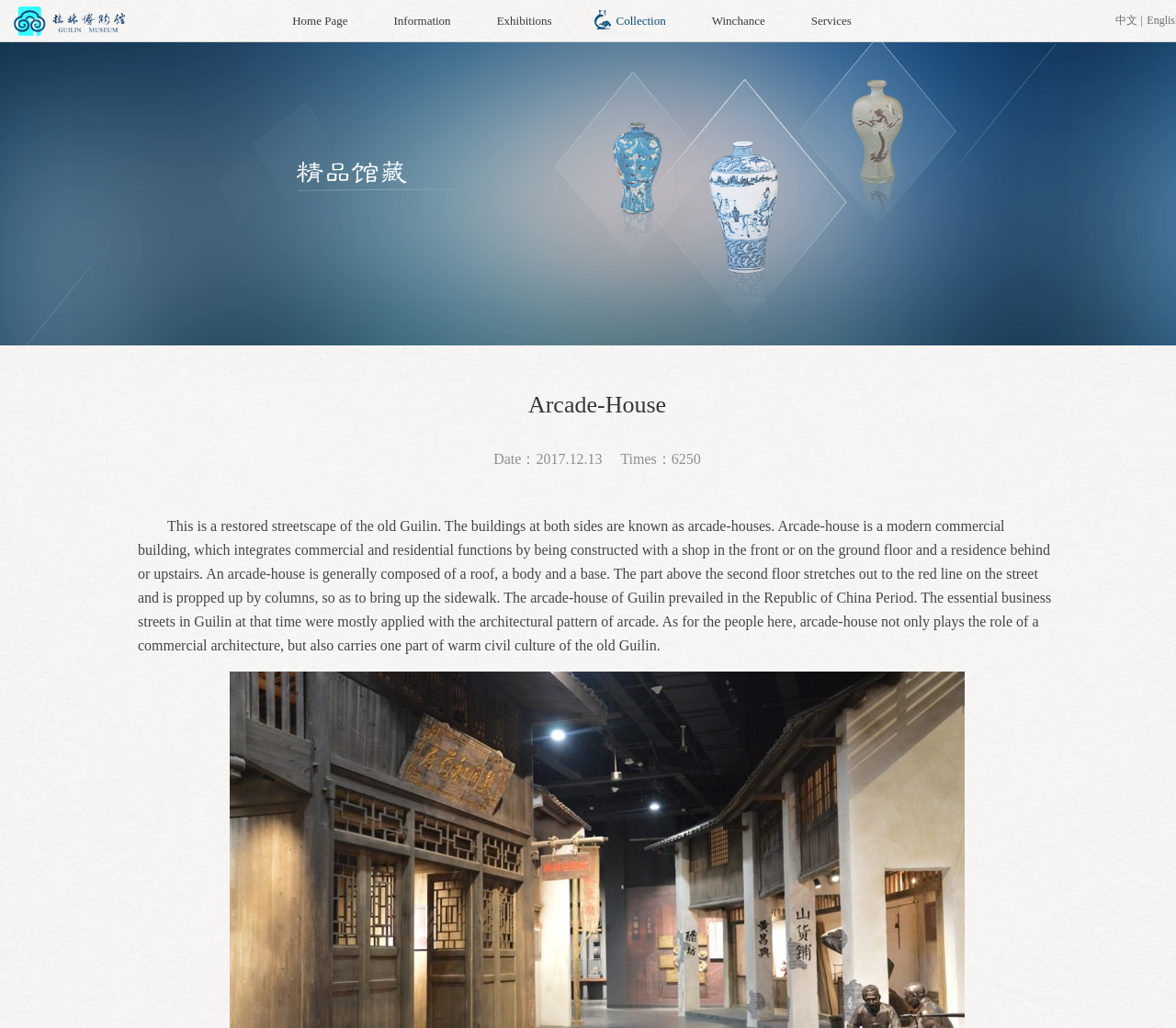Please answer the following question as detailed as possible based on the image: 
What is the date mentioned on the webpage?

The StaticText element with the text 'Date：2017.12.13' provides the date mentioned on the webpage.